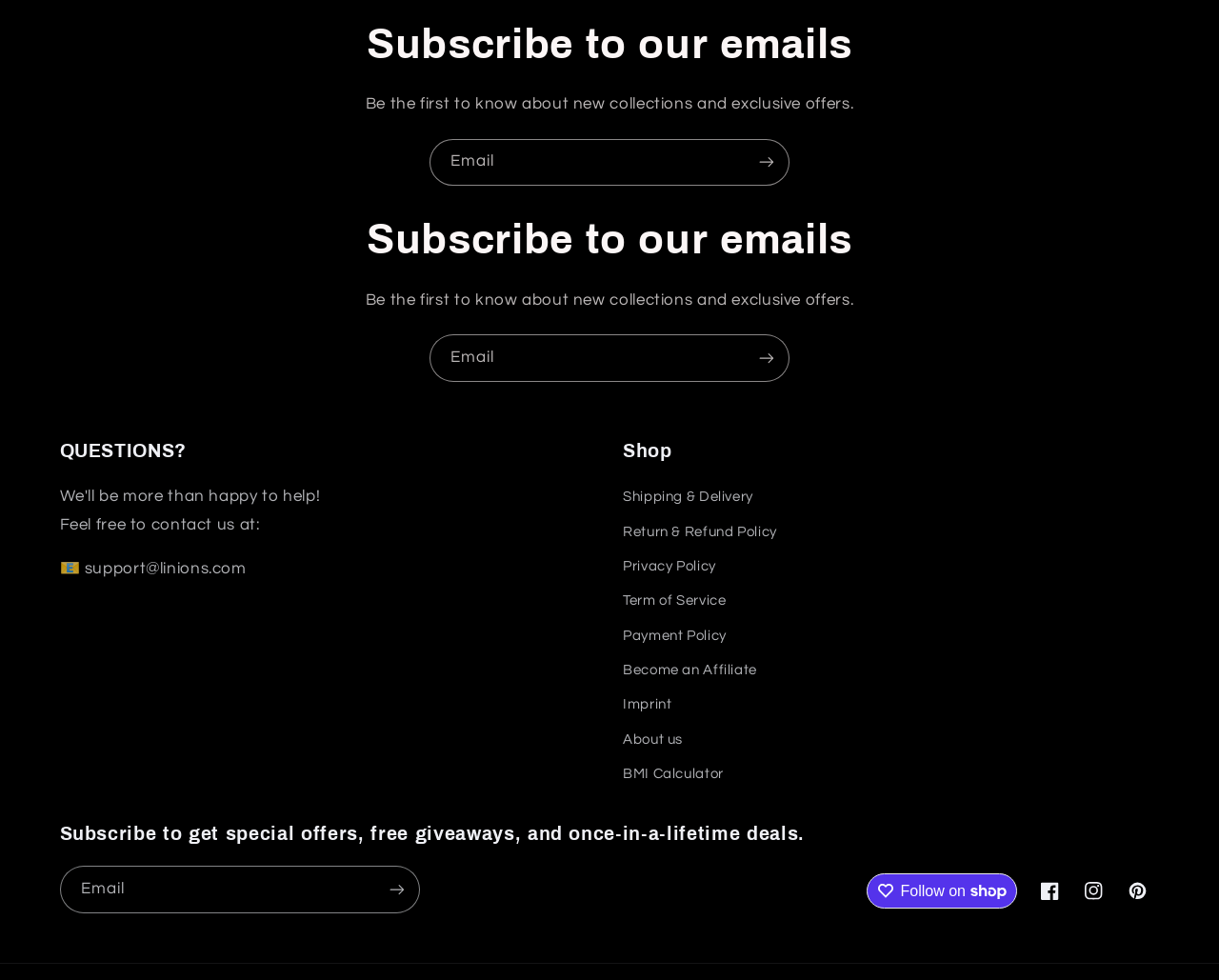Determine the bounding box coordinates of the clickable element necessary to fulfill the instruction: "Click Subscribe button". Provide the coordinates as four float numbers within the 0 to 1 range, i.e., [left, top, right, bottom].

[0.611, 0.142, 0.647, 0.19]